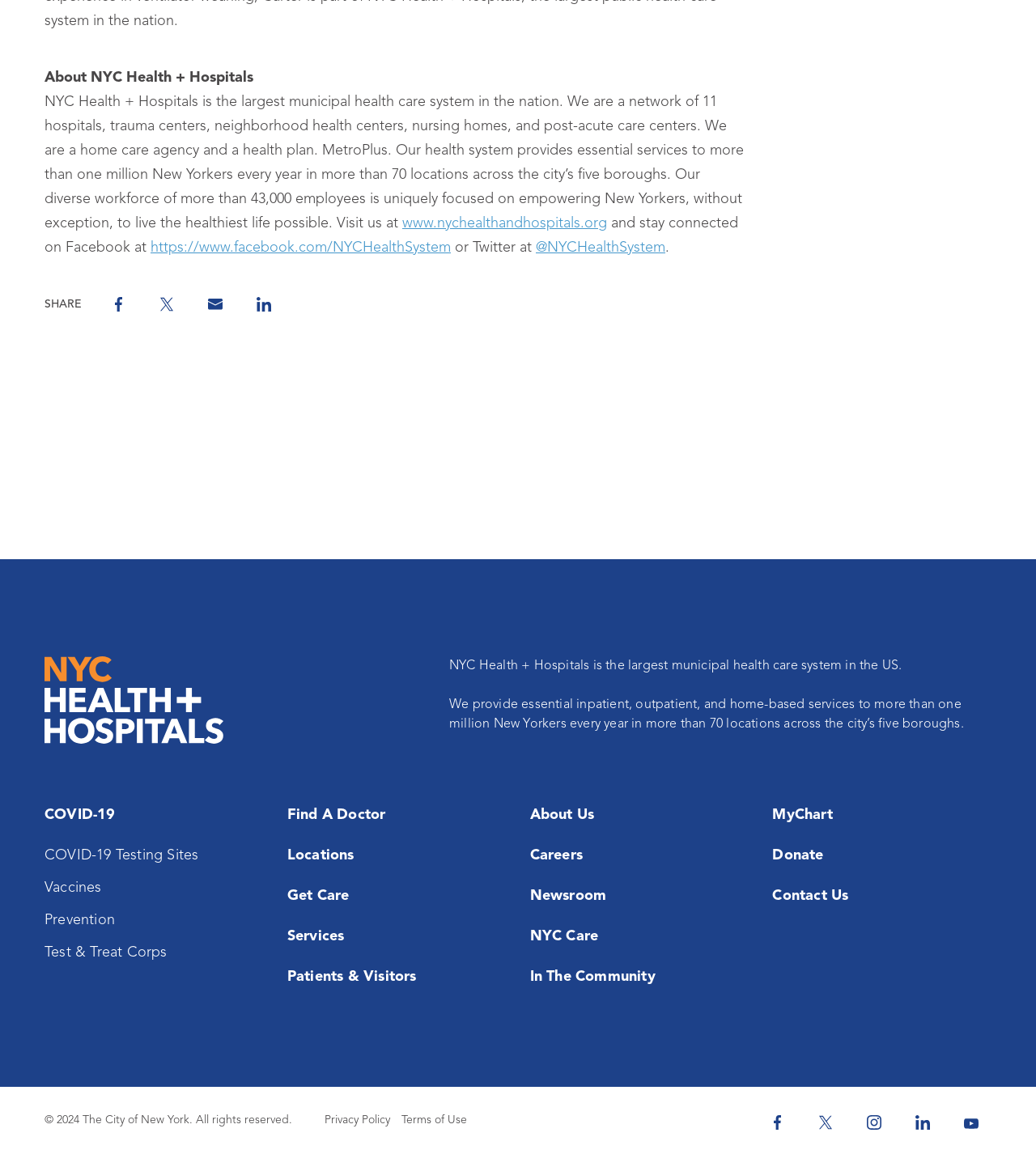From the screenshot, find the bounding box of the UI element matching this description: "لردات فعل الذهب". Supply the bounding box coordinates in the form [left, top, right, bottom], each a float between 0 and 1.

None